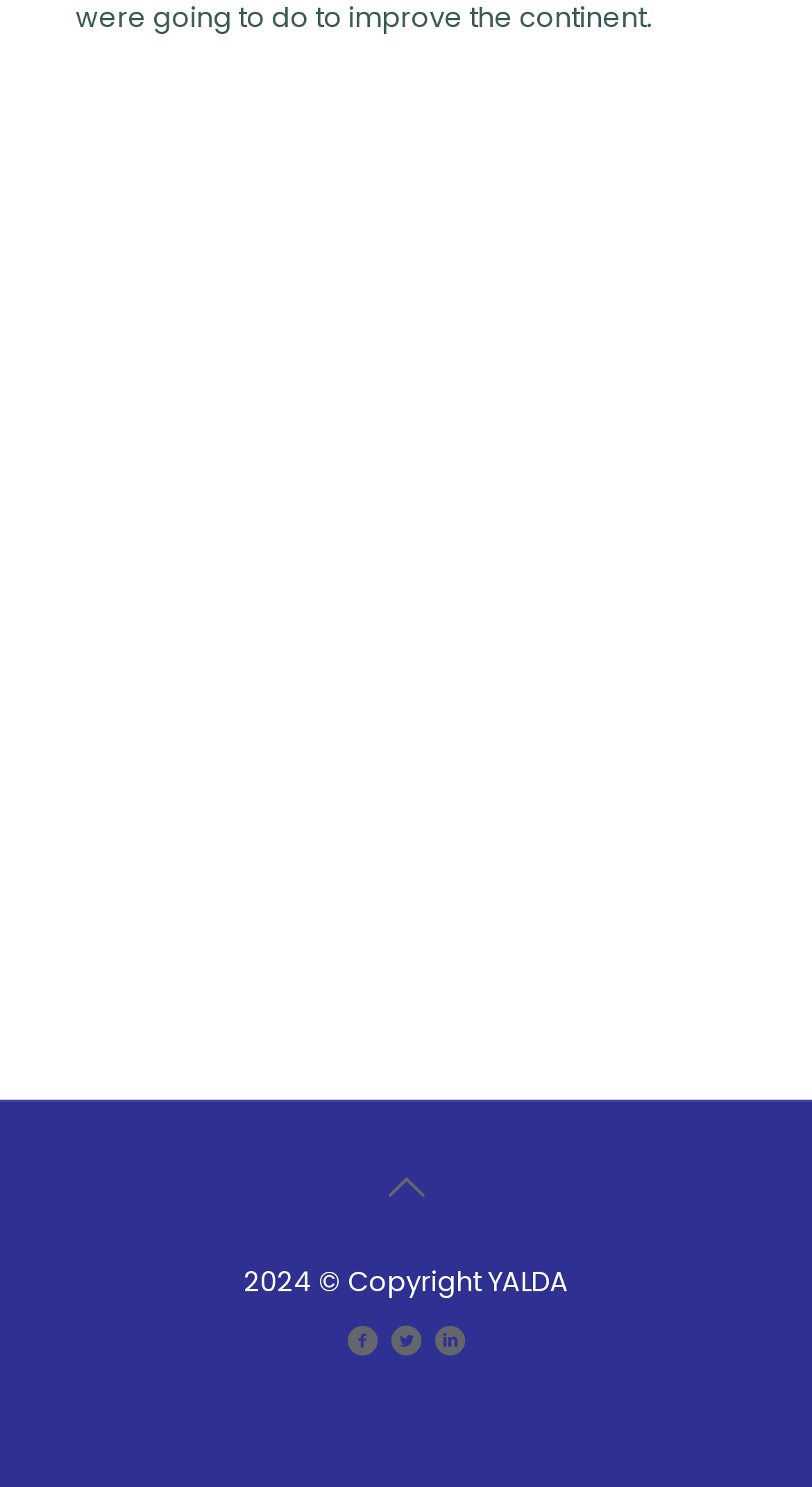What is the layout of the figures at the top?
Provide a detailed and extensive answer to the question.

I analyzed the bounding box coordinates of the figure elements and found that there are two rows of figures at the top of the webpage, with two figures in the first row and one figure in the second row.